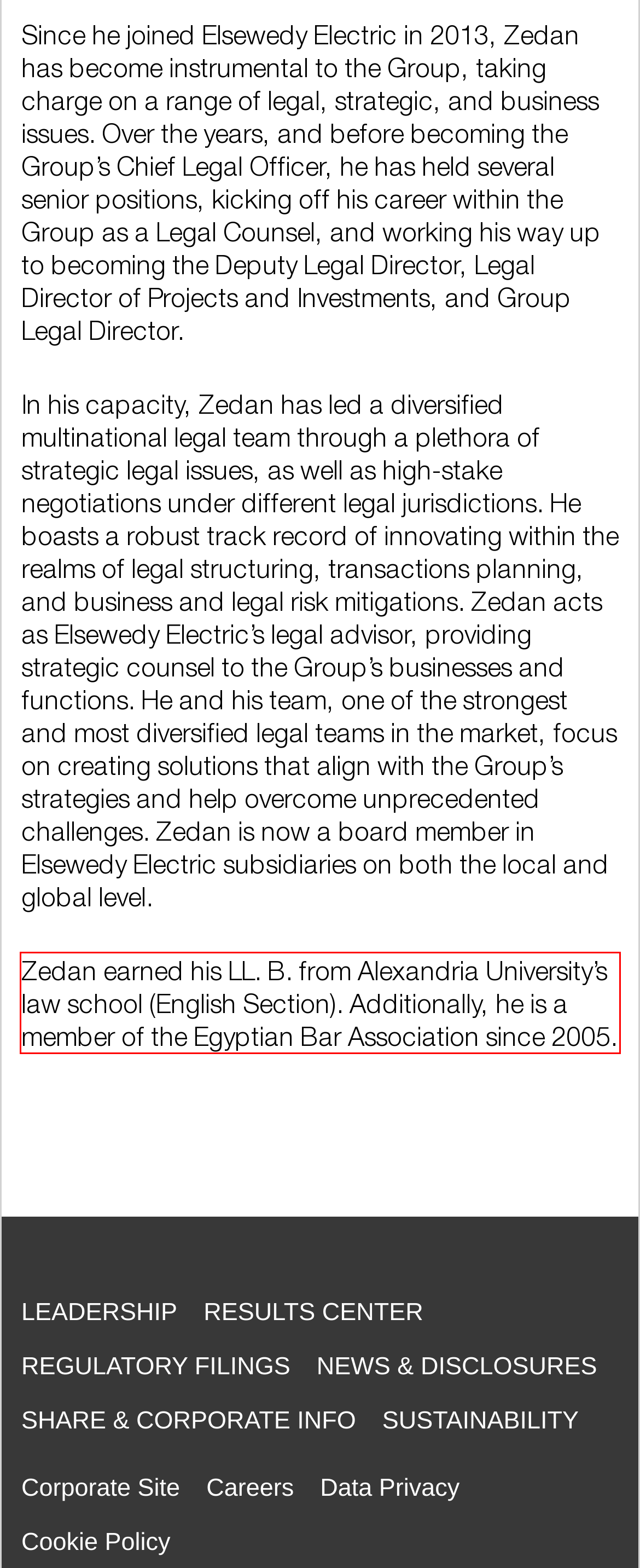In the screenshot of the webpage, find the red bounding box and perform OCR to obtain the text content restricted within this red bounding box.

Zedan earned his LL. B. from Alexandria University’s law school (English Section). Additionally, he is a member of the Egyptian Bar Association since 2005.